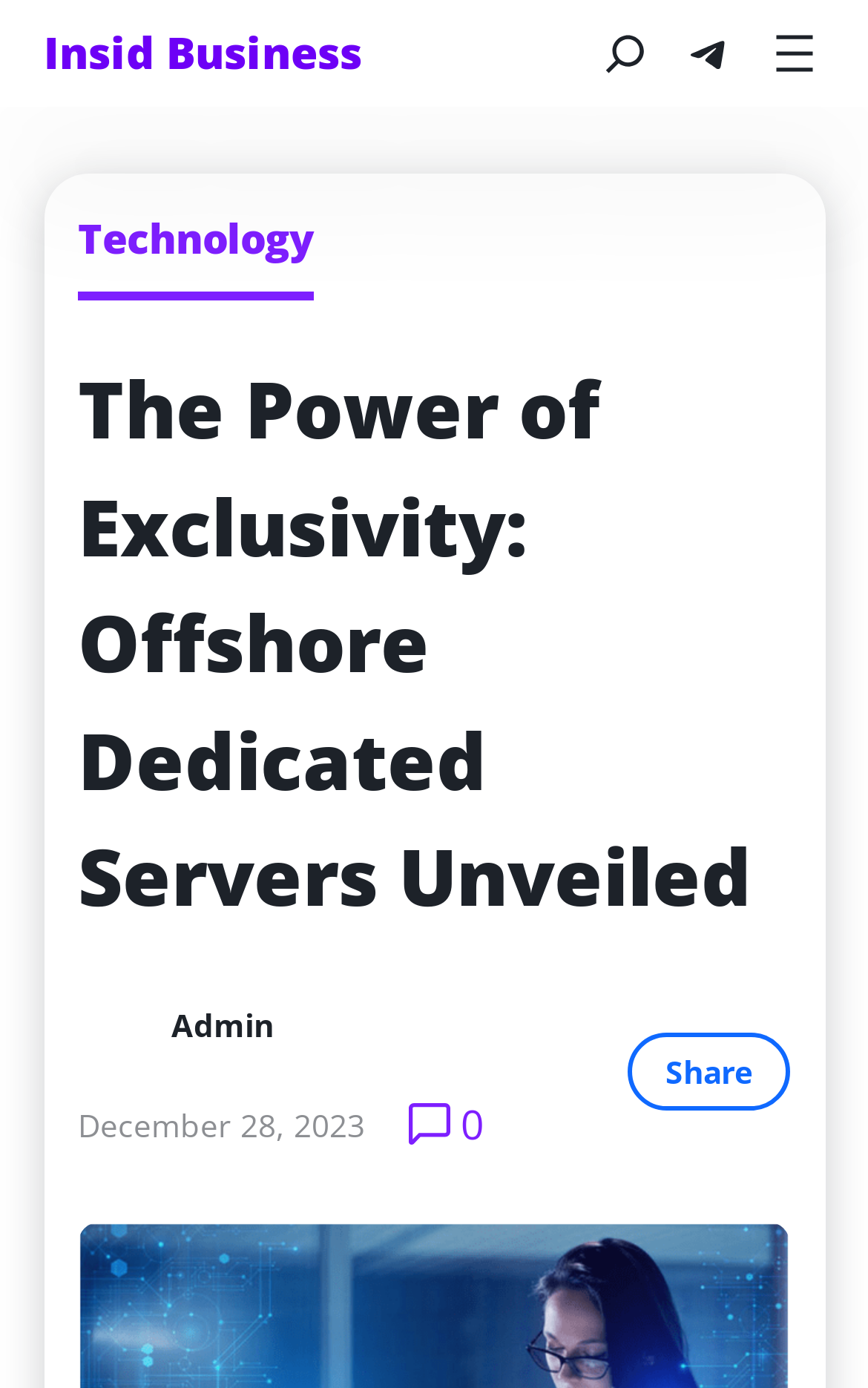Predict the bounding box of the UI element based on this description: "Insid Business".

[0.05, 0.023, 0.417, 0.054]